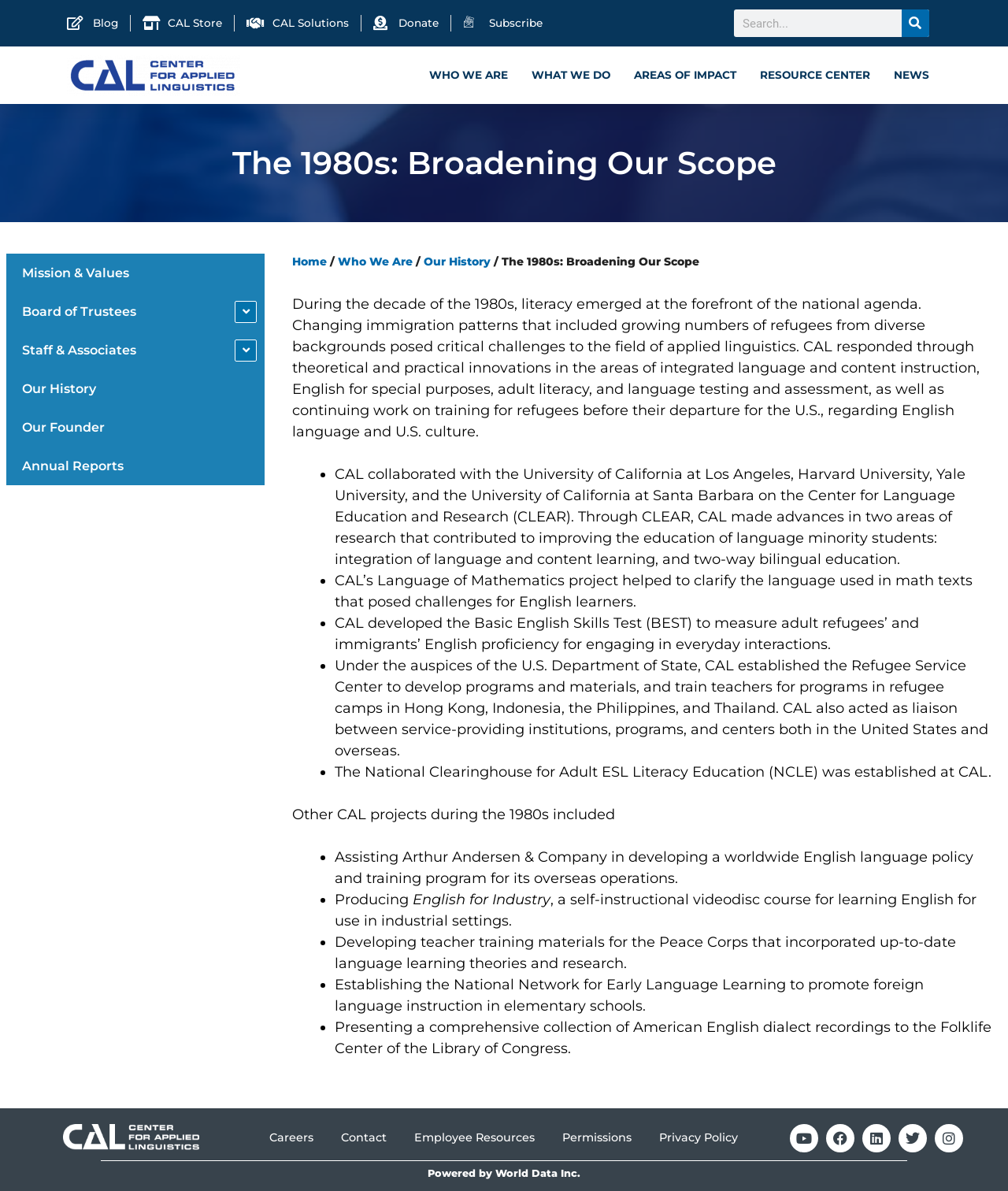Determine the heading of the webpage and extract its text content.

The 1980s: Broadening Our Scope